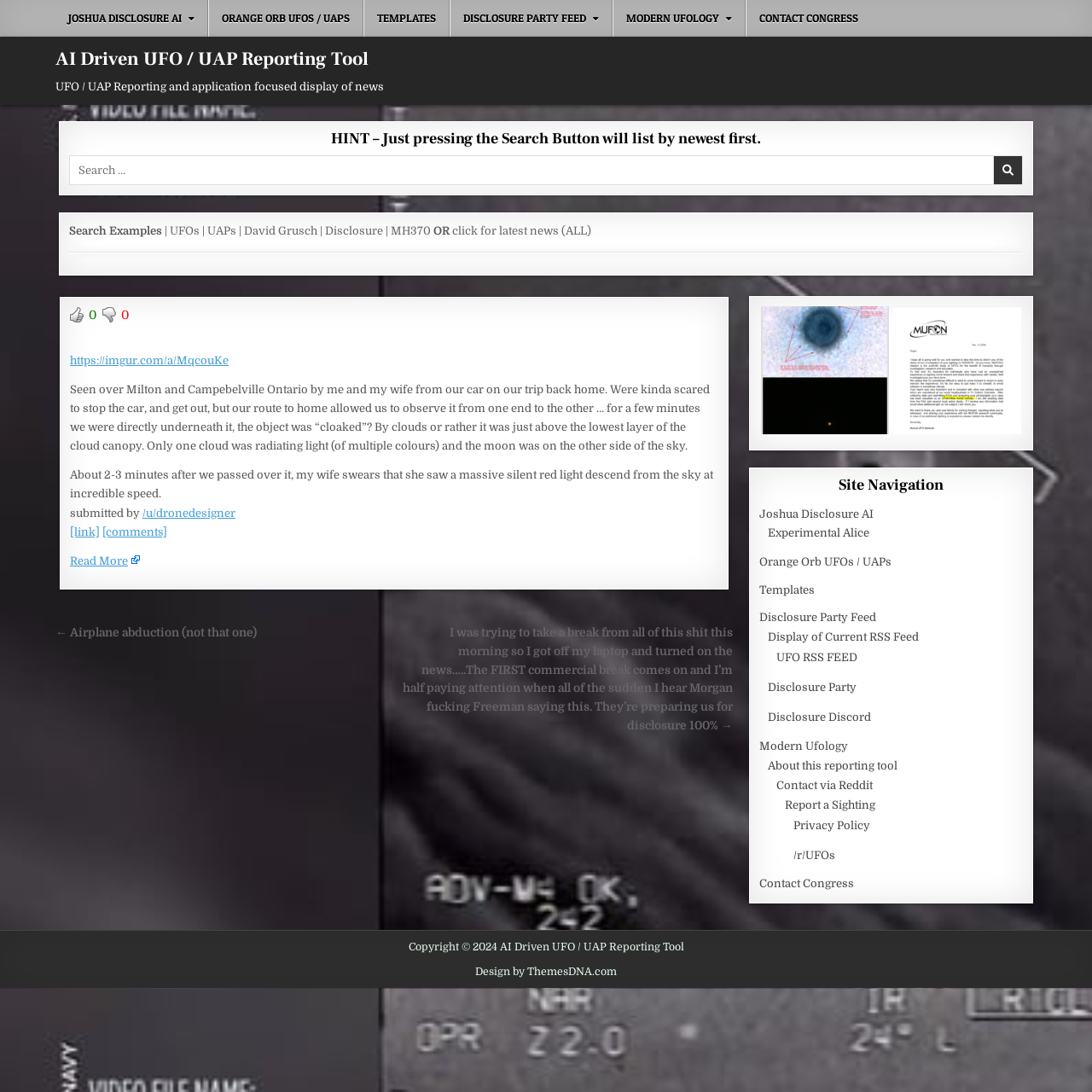Identify the bounding box coordinates of the region that needs to be clicked to carry out this instruction: "Read more about the UFO sighting in Milton and Campebelville Ontario". Provide these coordinates as four float numbers ranging from 0 to 1, i.e., [left, top, right, bottom].

[0.064, 0.508, 0.129, 0.519]